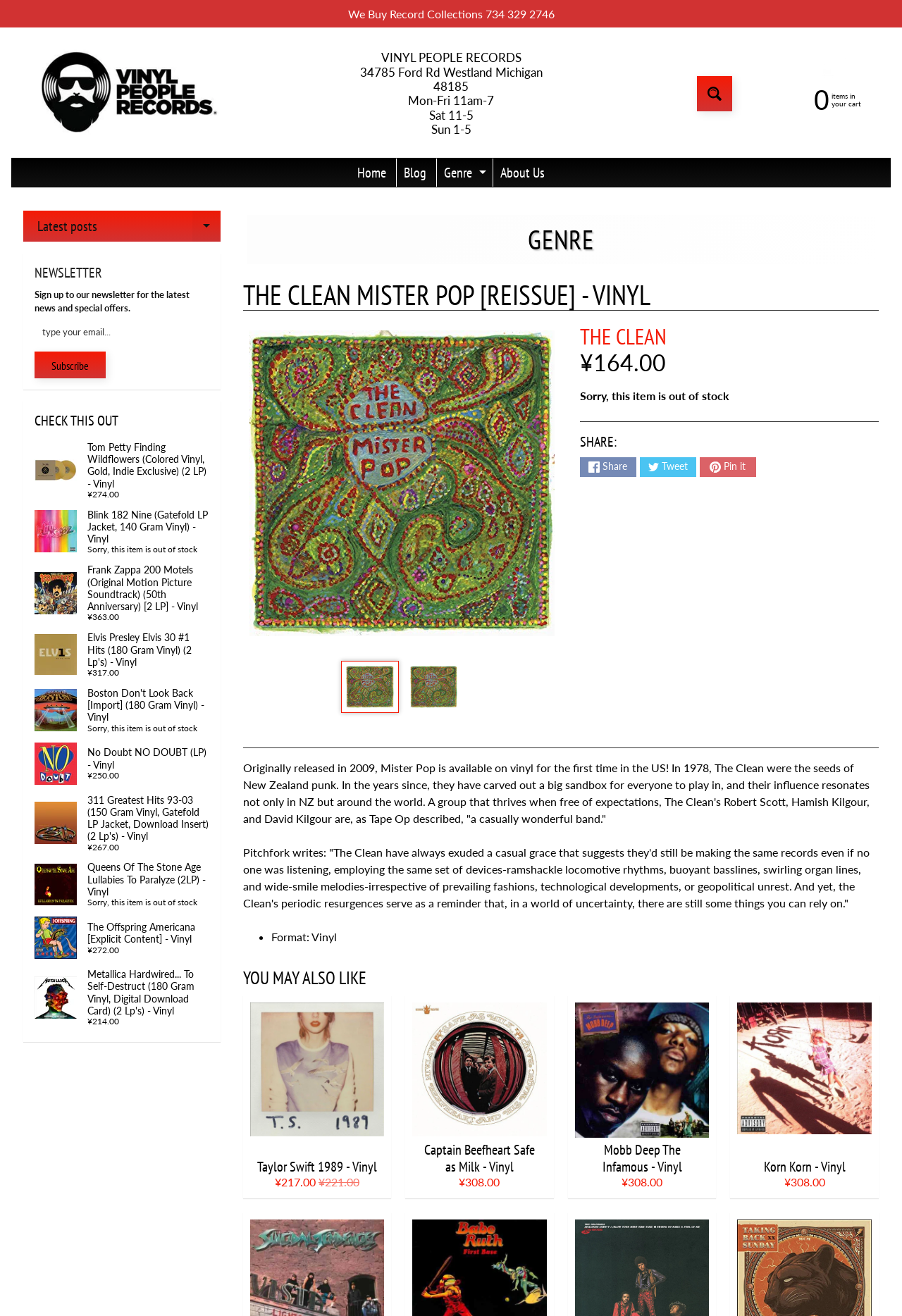Is the 'Blink 182 Nine (Gatefold LP Jacket, 140 Gram Vinyl) - Vinyl' in stock?
Look at the webpage screenshot and answer the question with a detailed explanation.

I found the answer by looking at the product description section of the webpage, where it says 'Sorry, this item is out of stock'.